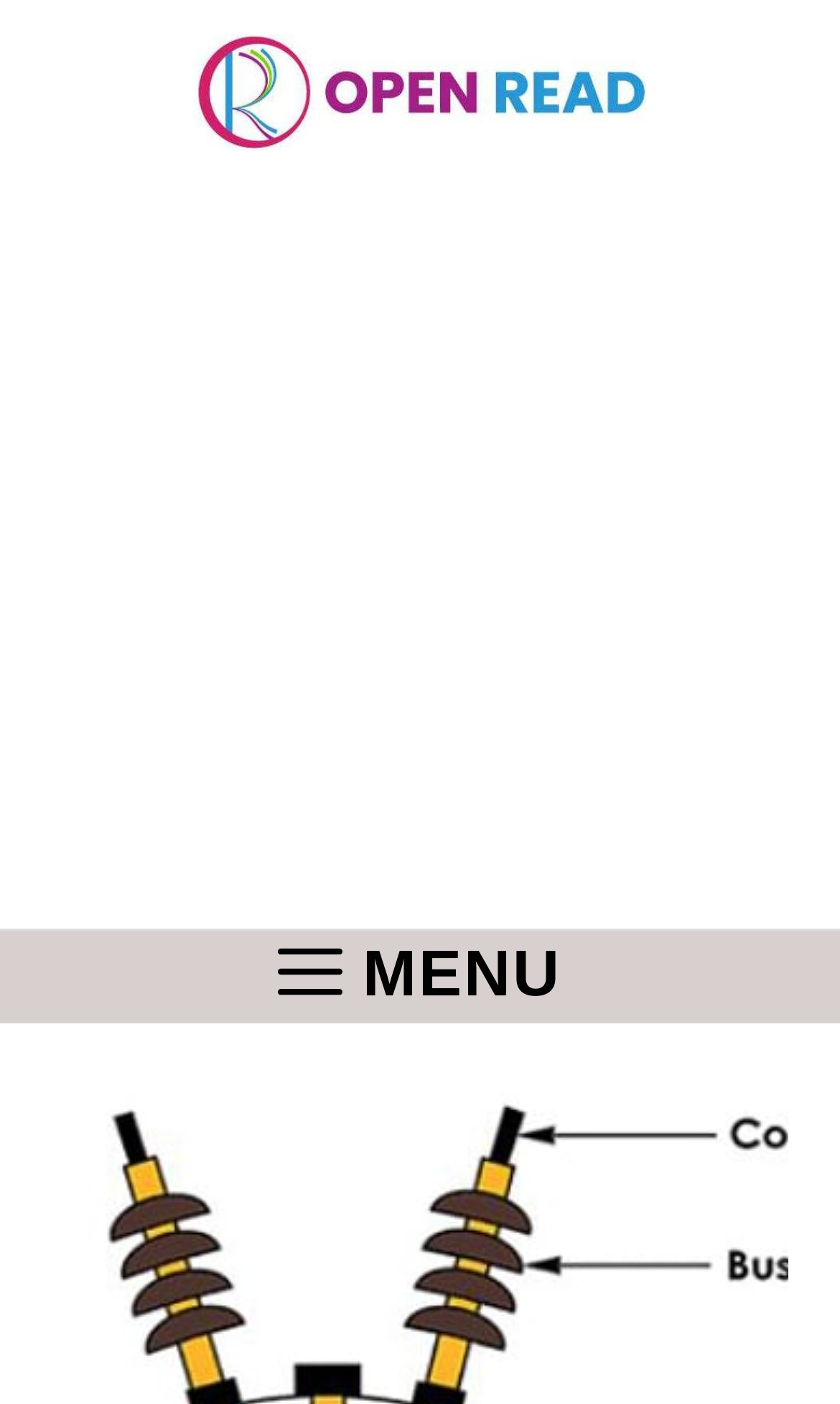Elaborate on the information and visuals displayed on the webpage.

The webpage is about the working principle of high voltage oil circuit breakers. At the top of the page, there is a banner that spans the entire width, containing a link to the site "OPEN READ" and an image with the same name. Below the banner, there is an advertisement iframe that takes up the full width of the page.

Underneath the advertisement, there is a primary navigation menu that stretches across the page, containing a "MENU" button on the left side.